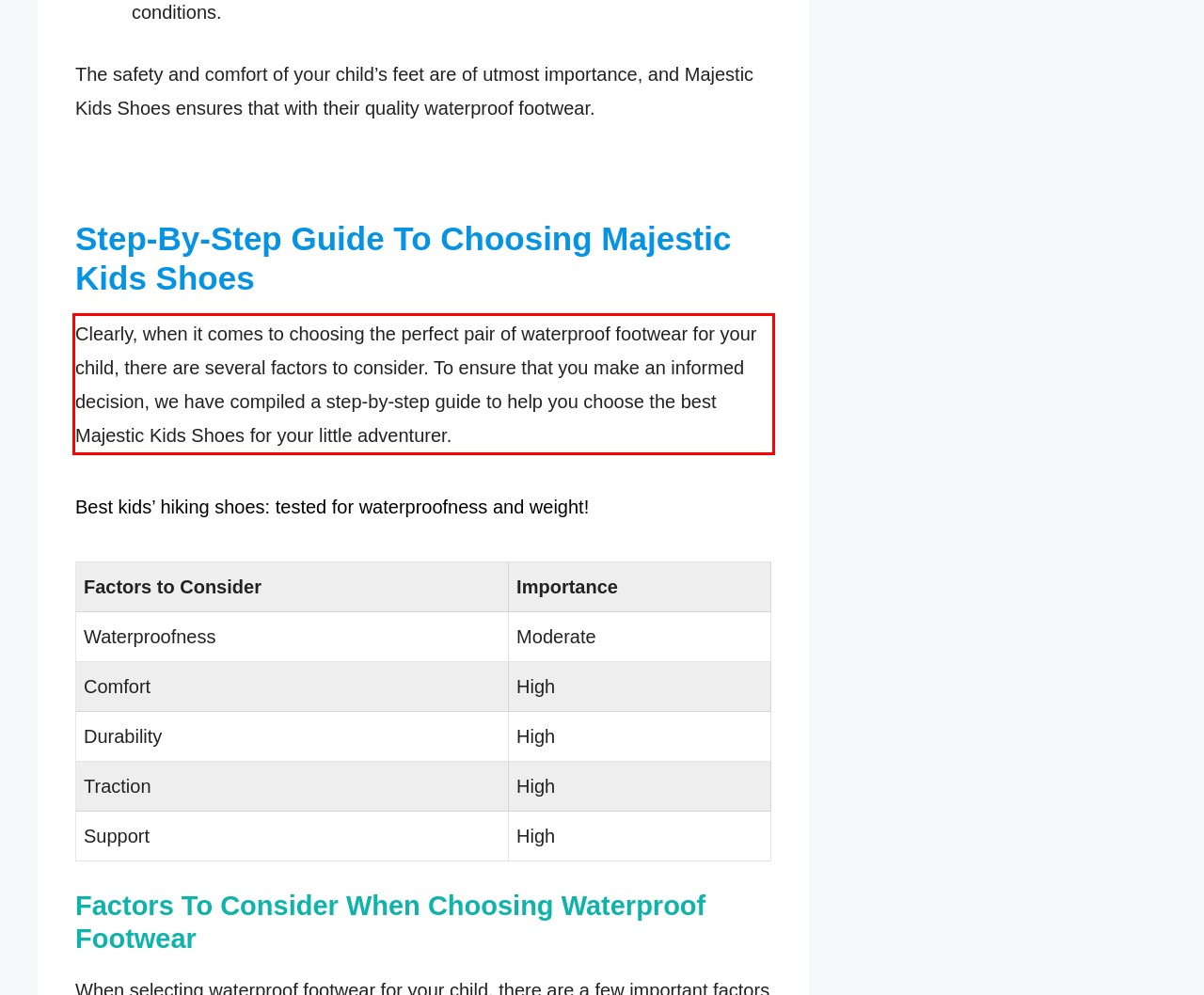Please look at the screenshot provided and find the red bounding box. Extract the text content contained within this bounding box.

Clearly, when it comes to choosing the perfect pair of waterproof footwear for your child, there are several factors to consider. To ensure that you make an informed decision, we have compiled a step-by-step guide to help you choose the best Majestic Kids Shoes for your little adventurer.